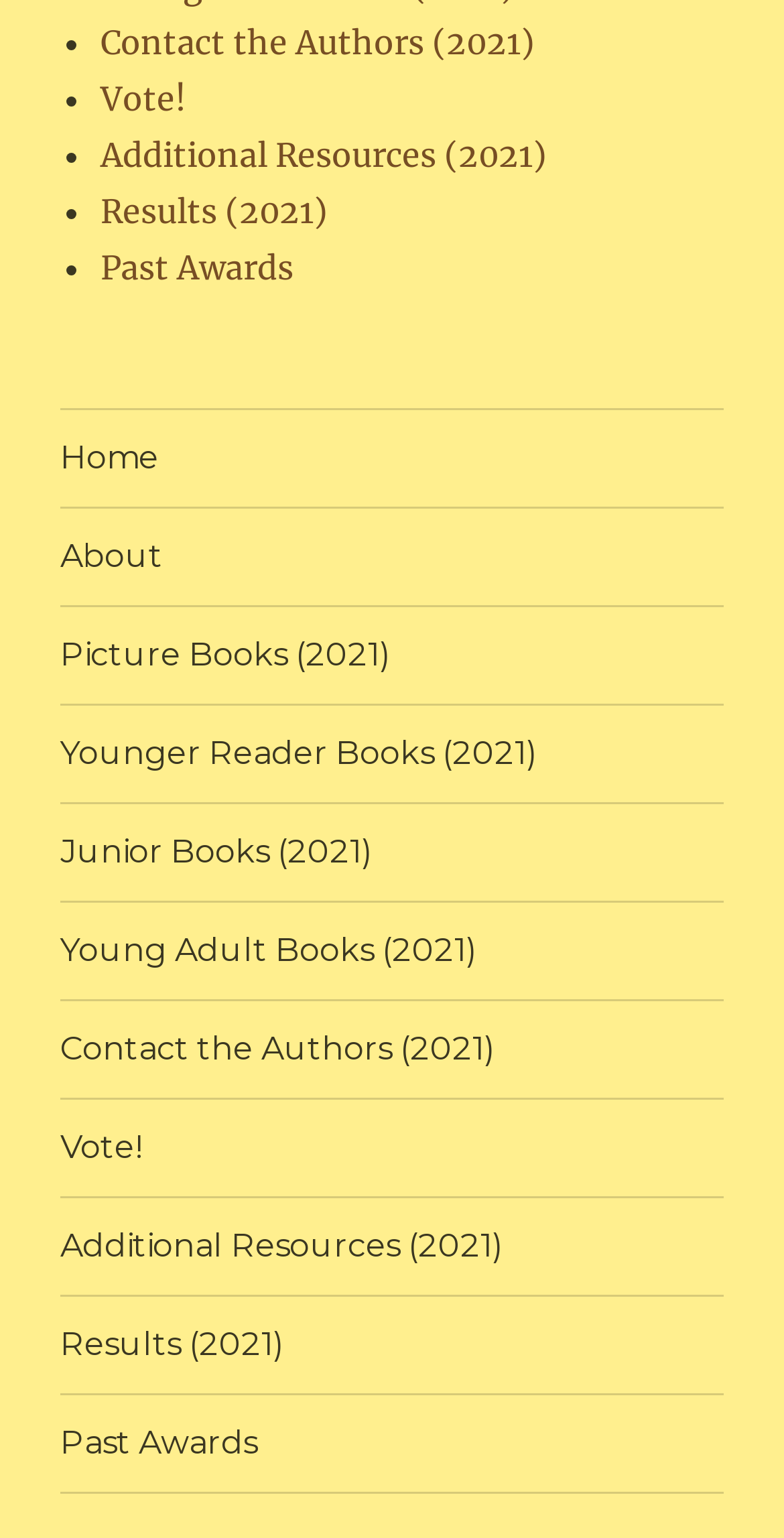Specify the bounding box coordinates (top-left x, top-left y, bottom-right x, bottom-right y) of the UI element in the screenshot that matches this description: Past Awards

[0.077, 0.907, 0.923, 0.97]